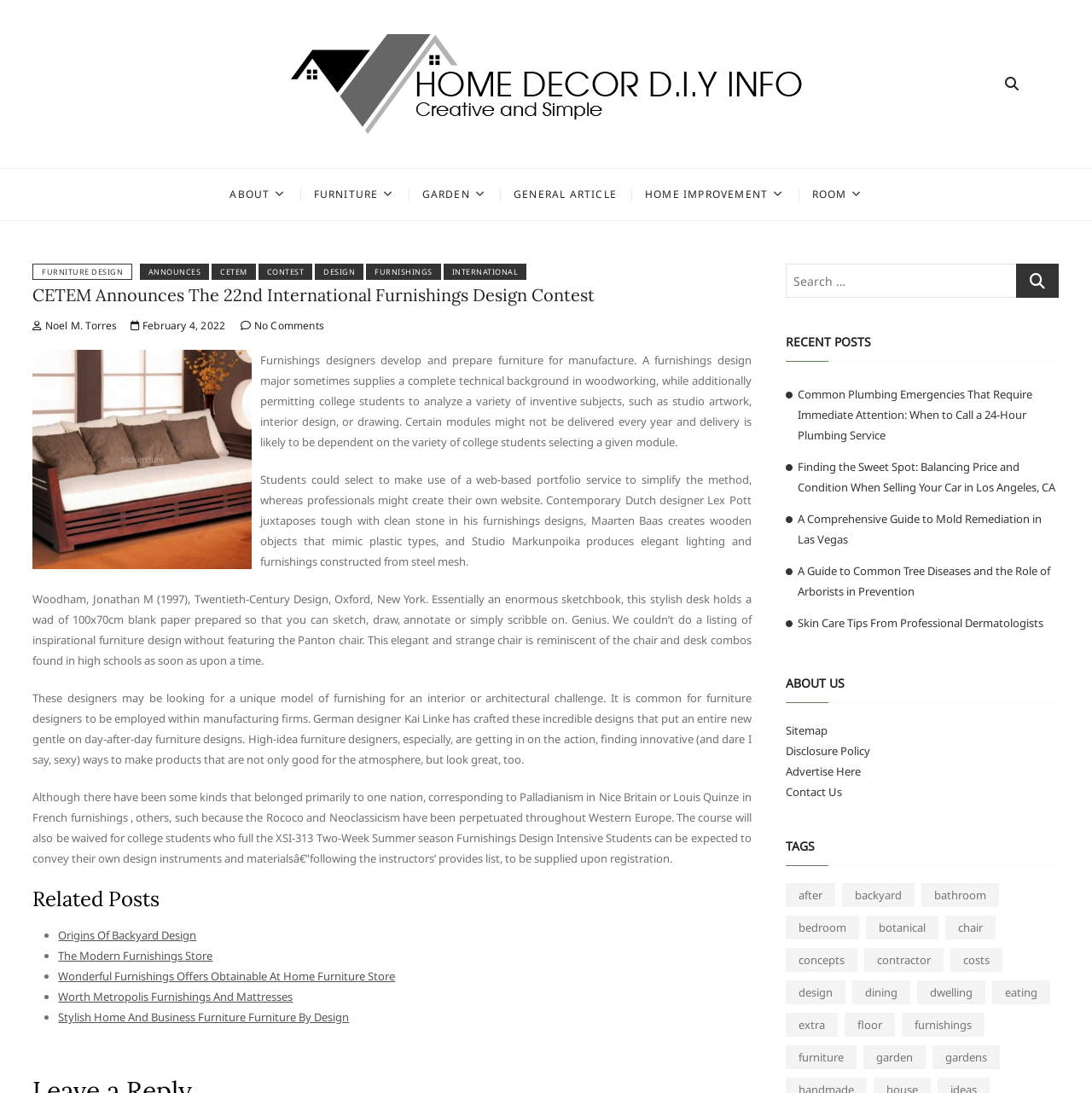Summarize the webpage in an elaborate manner.

This webpage is about home decor and furniture design, with a focus on the 22nd International Furnishings Design Contest. The page has a navigation menu at the top, with links to various sections such as "About", "Furniture", "Garden", and "Home Improvement". Below the navigation menu, there is a header section with a title "CETEM Announces The 22nd International Furnishings Design Contest" and a subheading "Home Decor D.I.Y Info".

The main content of the page is divided into several sections. The first section describes the role of furnishings designers and the skills they need to develop and prepare furniture for manufacture. This section also mentions the various creative subjects that students of furnishings design can explore, such as studio art, interior design, or drawing.

The next section features a large image of a furniture design, followed by several paragraphs of text that discuss the work of various furniture designers, including Lex Pott, Maarten Baas, and Studio Markunpoika. The text also mentions the use of online portfolio services and the importance of sketching and drawing in furniture design.

The page also has a section titled "Related Posts", which lists several links to other articles on related topics, such as the origins of backyard design, modern furniture stores, and stylish home and business furniture.

On the right-hand side of the page, there are several sections, including "Recent Posts", which lists links to recent articles on various topics, including plumbing emergencies, selling cars, mold remediation, and skin care tips. There is also a section titled "About Us", which provides links to the site's sitemap, disclosure policy, and contact information. Finally, there is a "Tags" section, which lists links to various topics, including backyard, bathroom, bedroom, and furniture design.

Overall, the page is well-organized and easy to navigate, with a clear focus on home decor and furniture design. The text is informative and engaging, with several images and links to related topics.